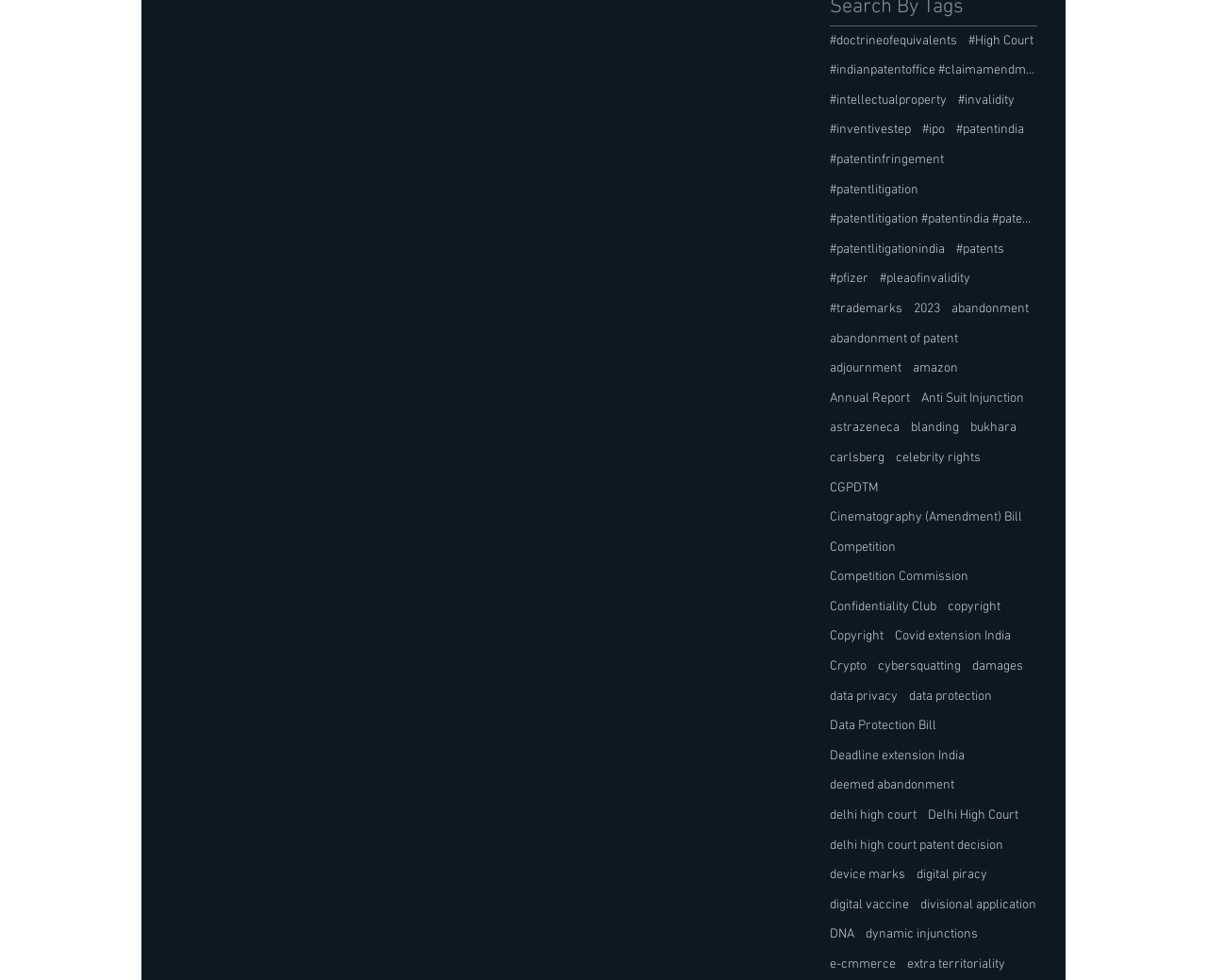Find and indicate the bounding box coordinates of the region you should select to follow the given instruction: "Click on the link to learn about doctrine of equivalents".

[0.688, 0.032, 0.793, 0.051]